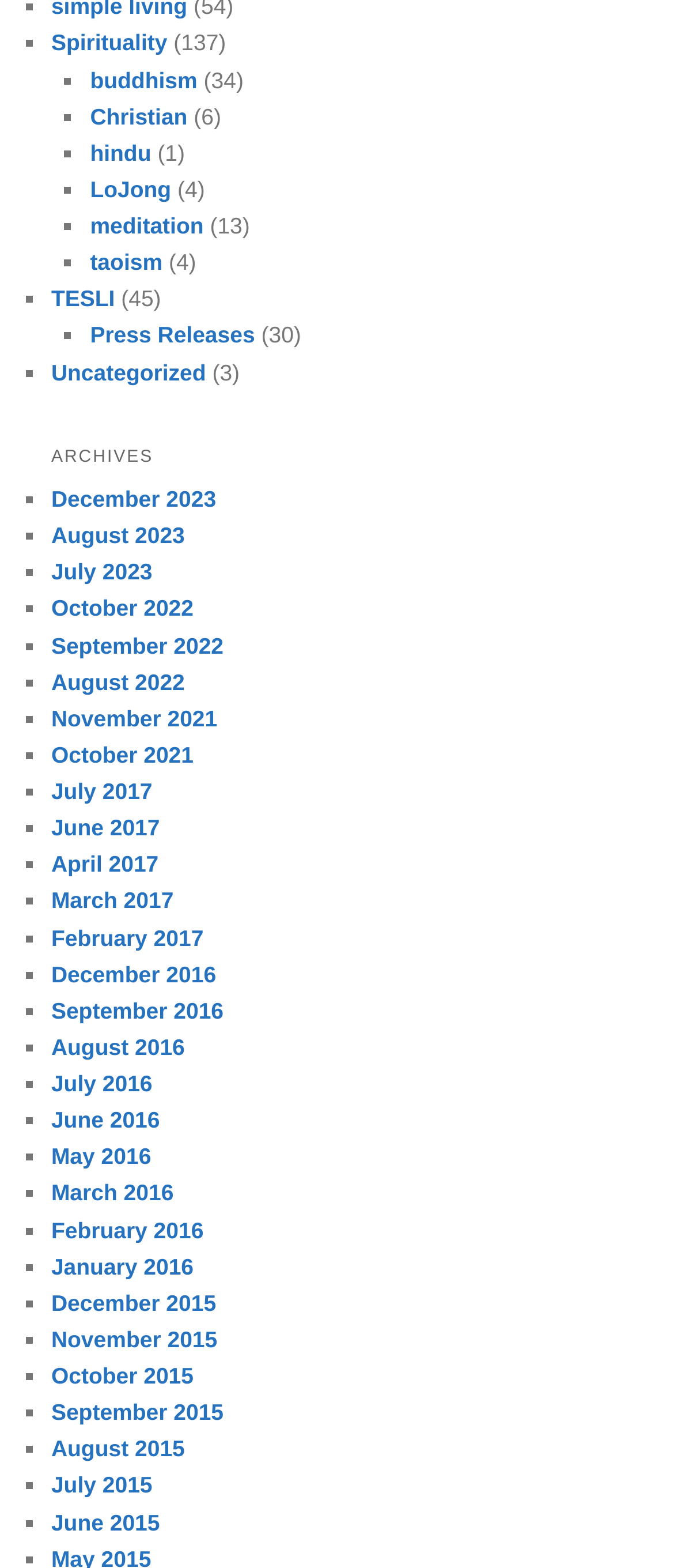Determine the bounding box coordinates of the clickable element necessary to fulfill the instruction: "Click on Spirituality". Provide the coordinates as four float numbers within the 0 to 1 range, i.e., [left, top, right, bottom].

[0.076, 0.019, 0.248, 0.036]